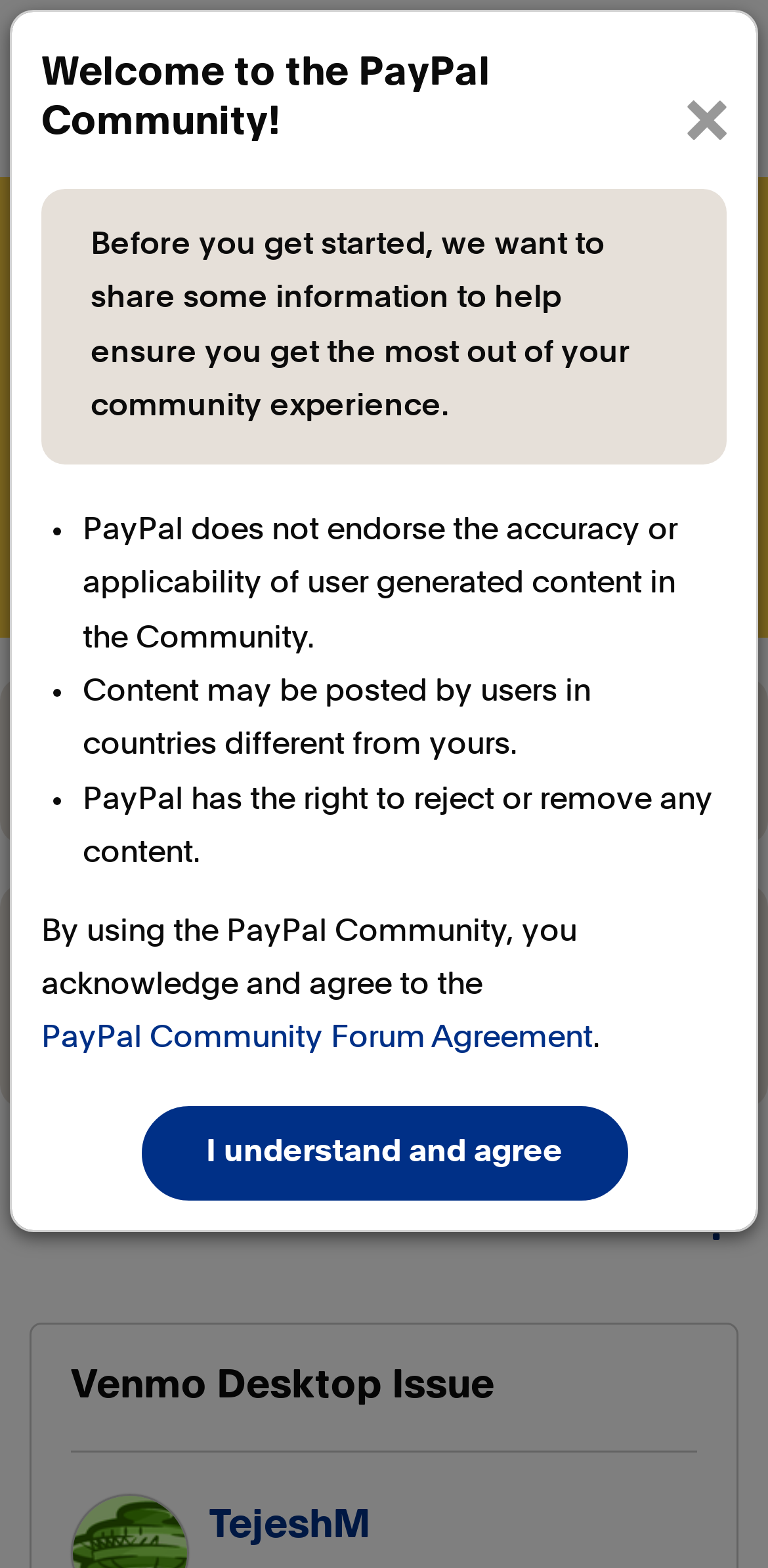Locate the bounding box coordinates of the region to be clicked to comply with the following instruction: "Log in to Ask the Community". The coordinates must be four float numbers between 0 and 1, in the form [left, top, right, bottom].

[0.038, 0.236, 0.962, 0.296]